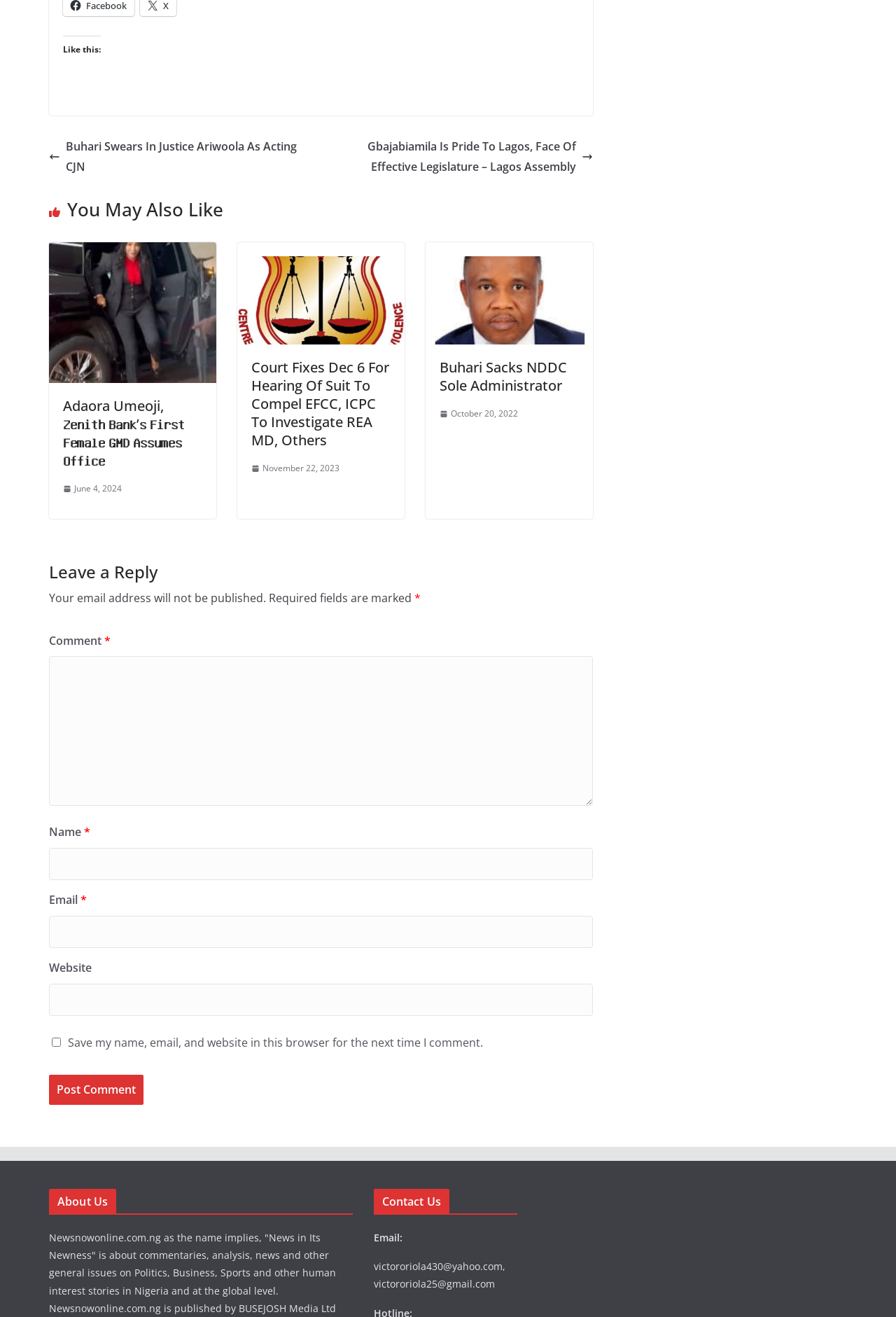Locate the bounding box of the user interface element based on this description: "parent_node: Email * aria-describedby="email-notes" name="email"".

[0.055, 0.695, 0.662, 0.72]